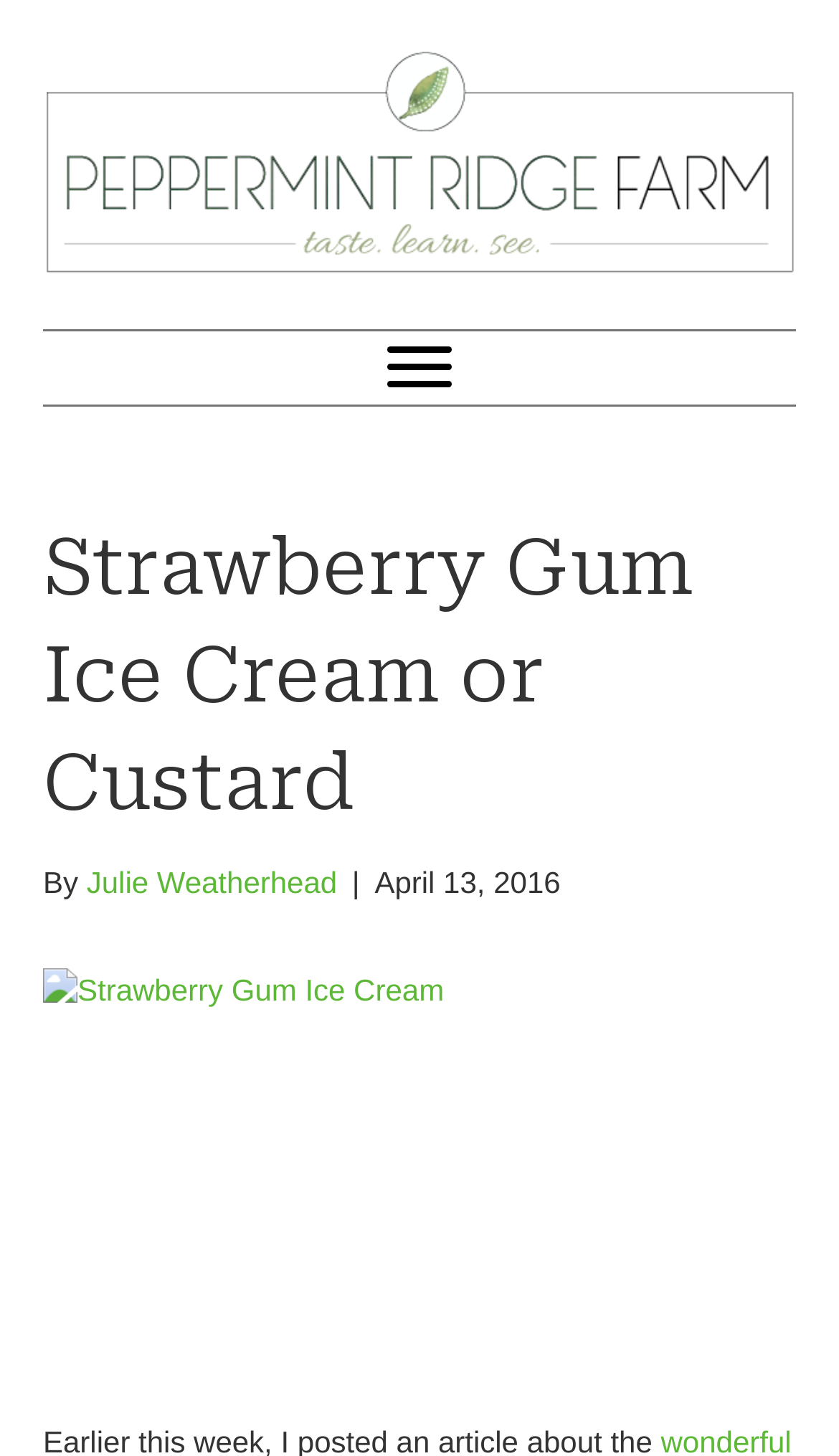What is the name of the farm?
Refer to the screenshot and answer in one word or phrase.

Peppermint Ridge Farm